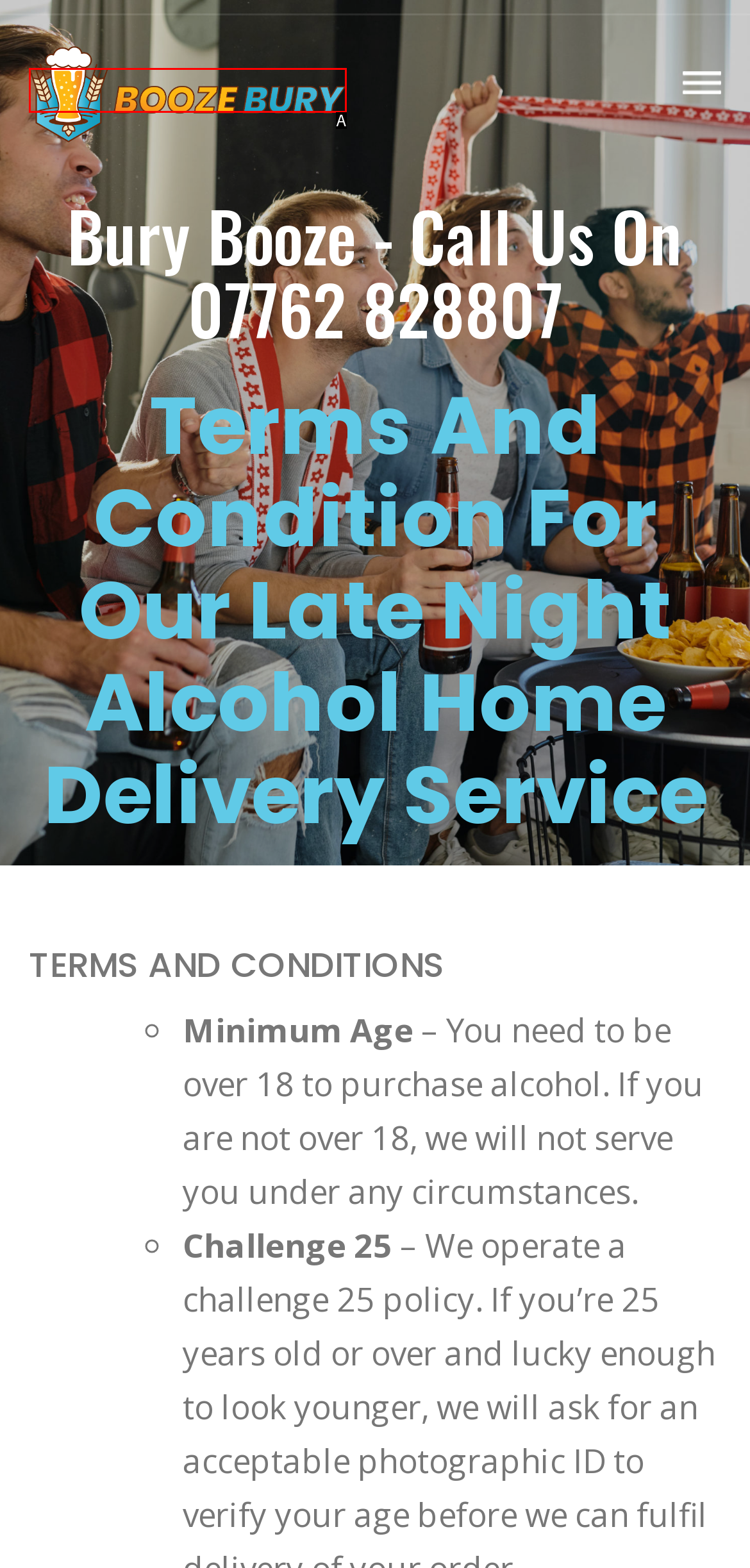Assess the description: alt="logo" and select the option that matches. Provide the letter of the chosen option directly from the given choices.

A